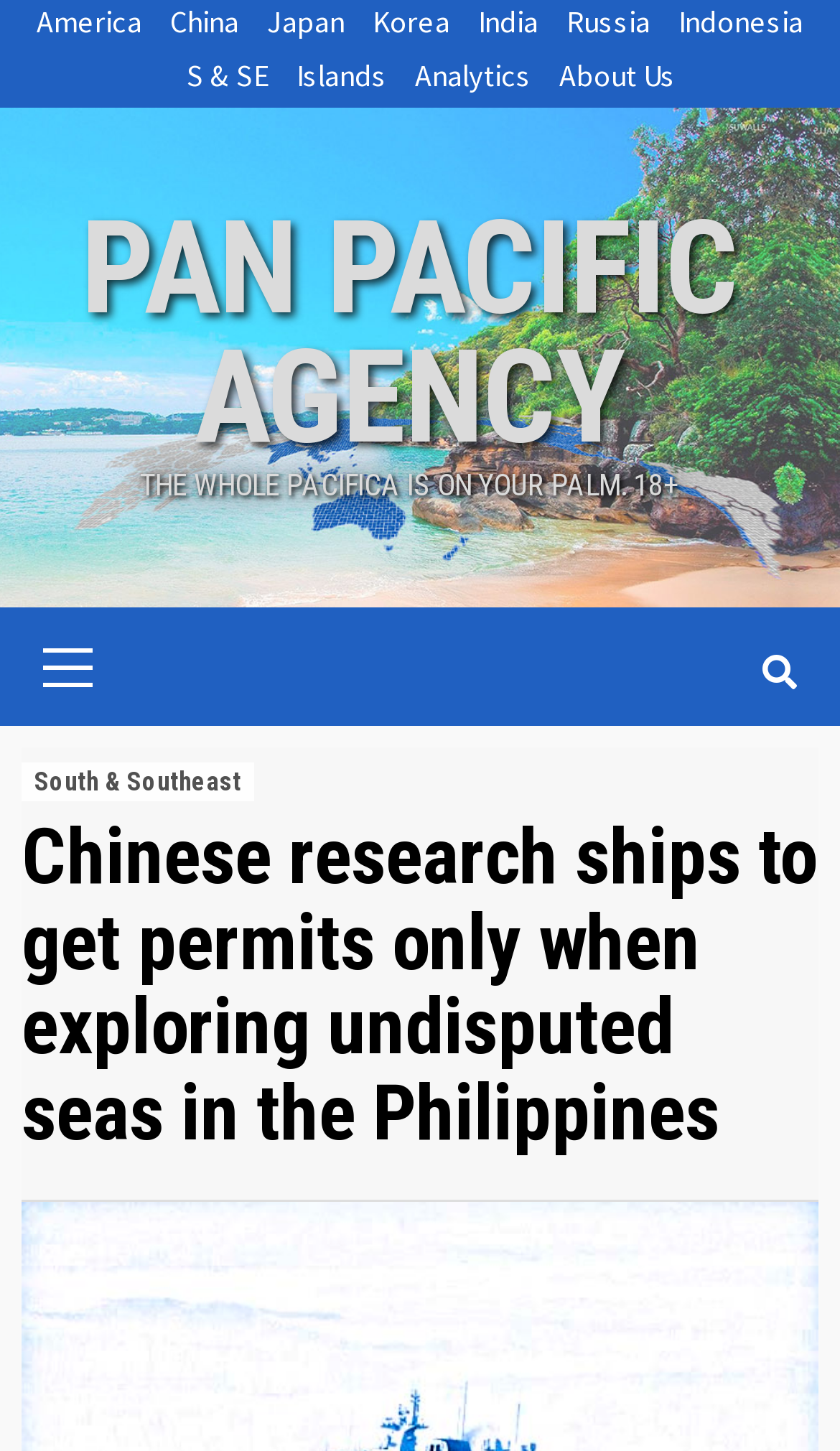Please reply with a single word or brief phrase to the question: 
How many sections are on the top navigation bar?

3